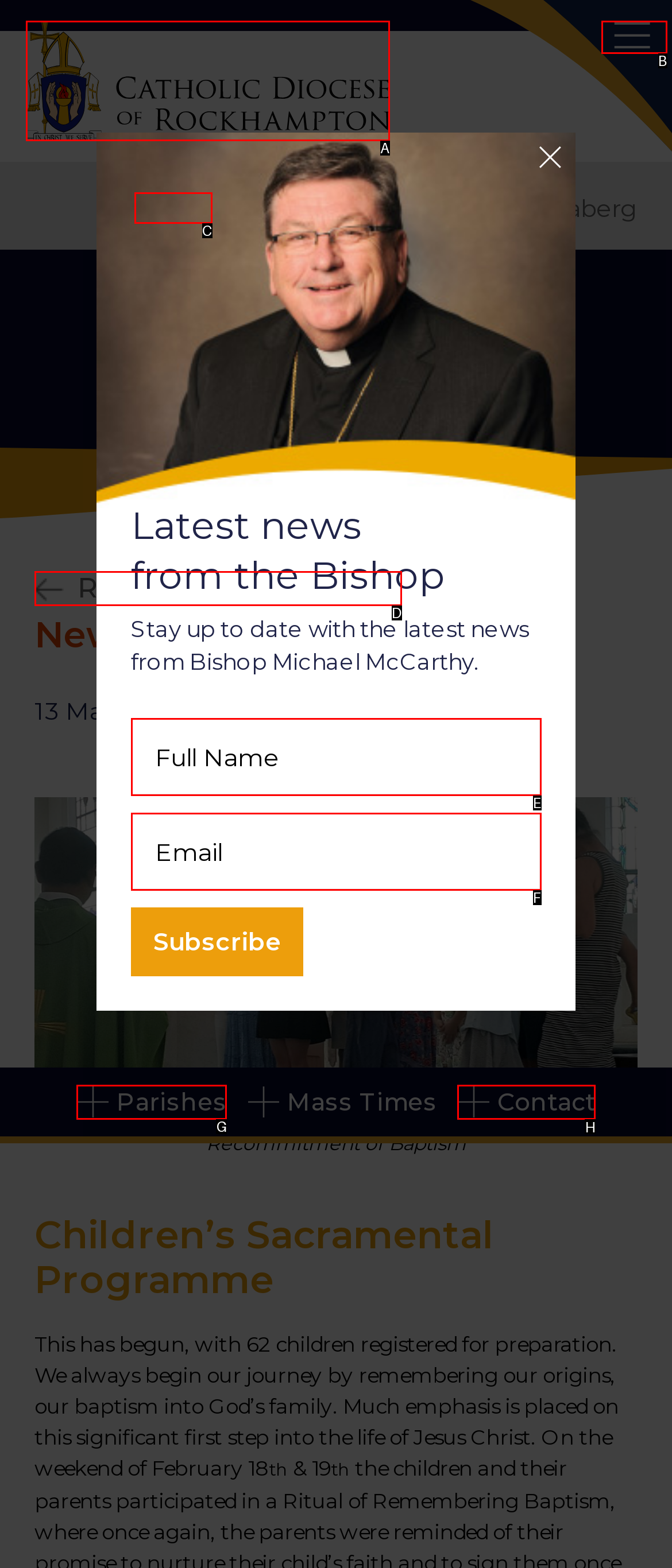Determine which option you need to click to execute the following task: contact the Diocese. Provide your answer as a single letter.

H